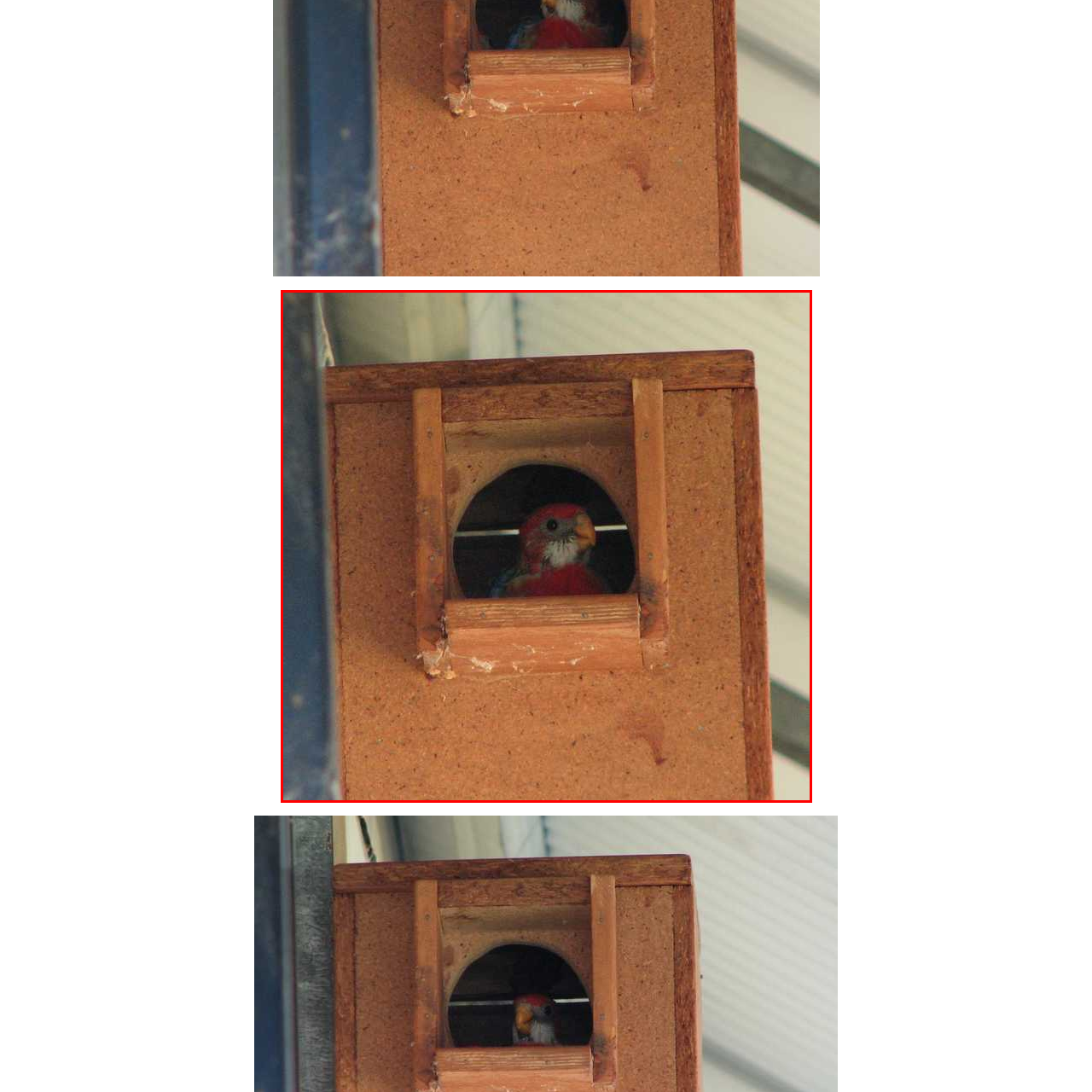Notice the image within the red frame, What is the shape of the nesting box's opening?
 Your response should be a single word or phrase.

Oval